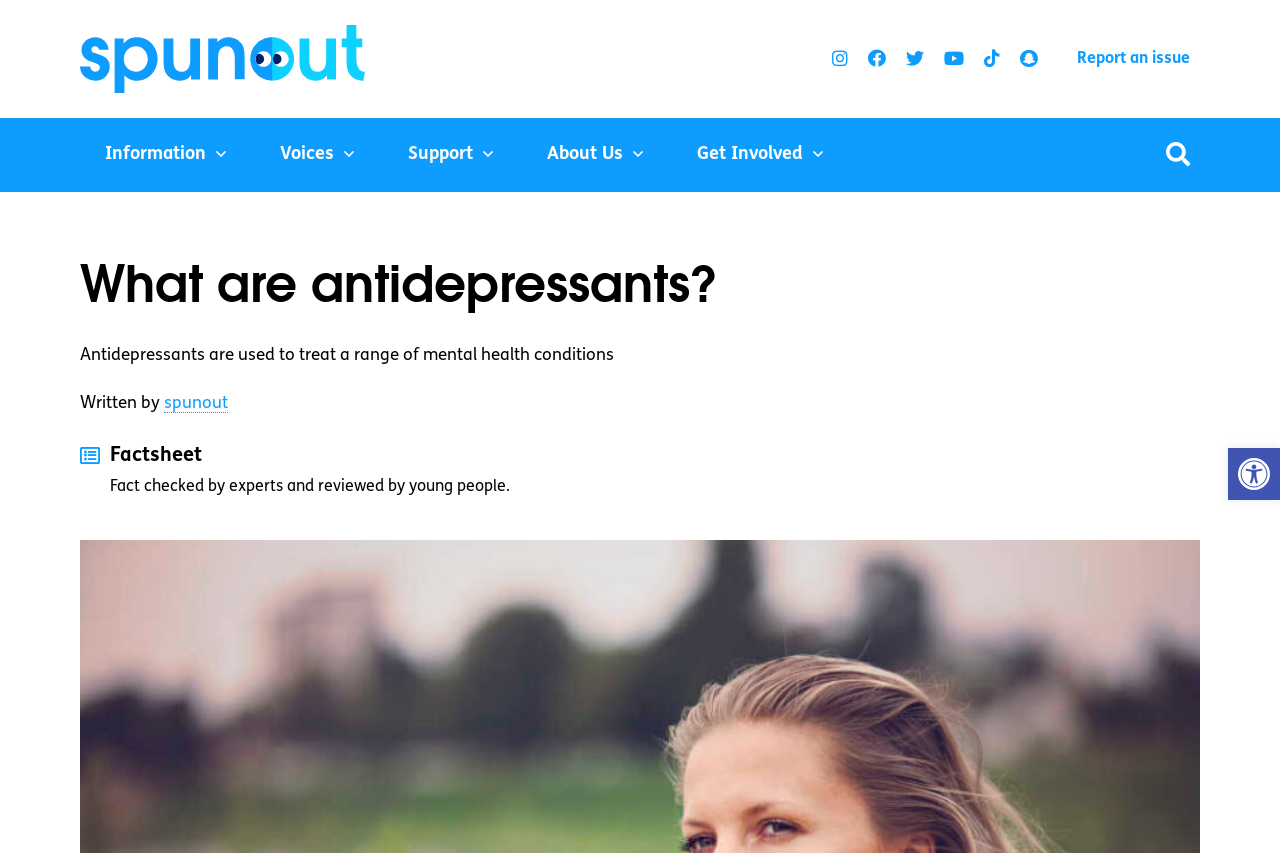Please find the top heading of the webpage and generate its text.

What are antidepressants?